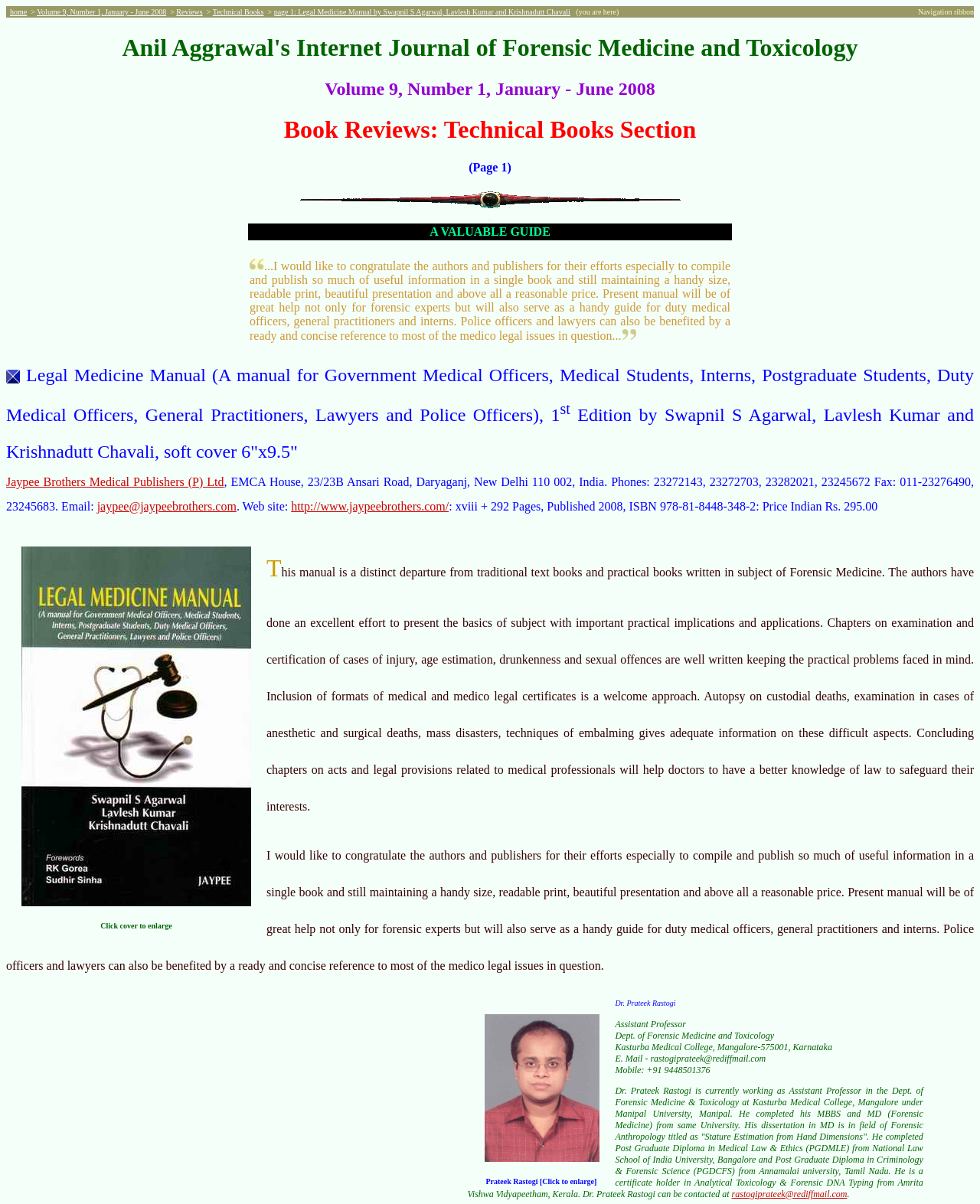Who is the reviewer of the book?
Provide an in-depth and detailed answer to the question.

I found the reviewer of the book by looking at the text 'Dr. Prateek Rastogi' which is located below the book review and is associated with the reviewer's details such as his position and contact information.